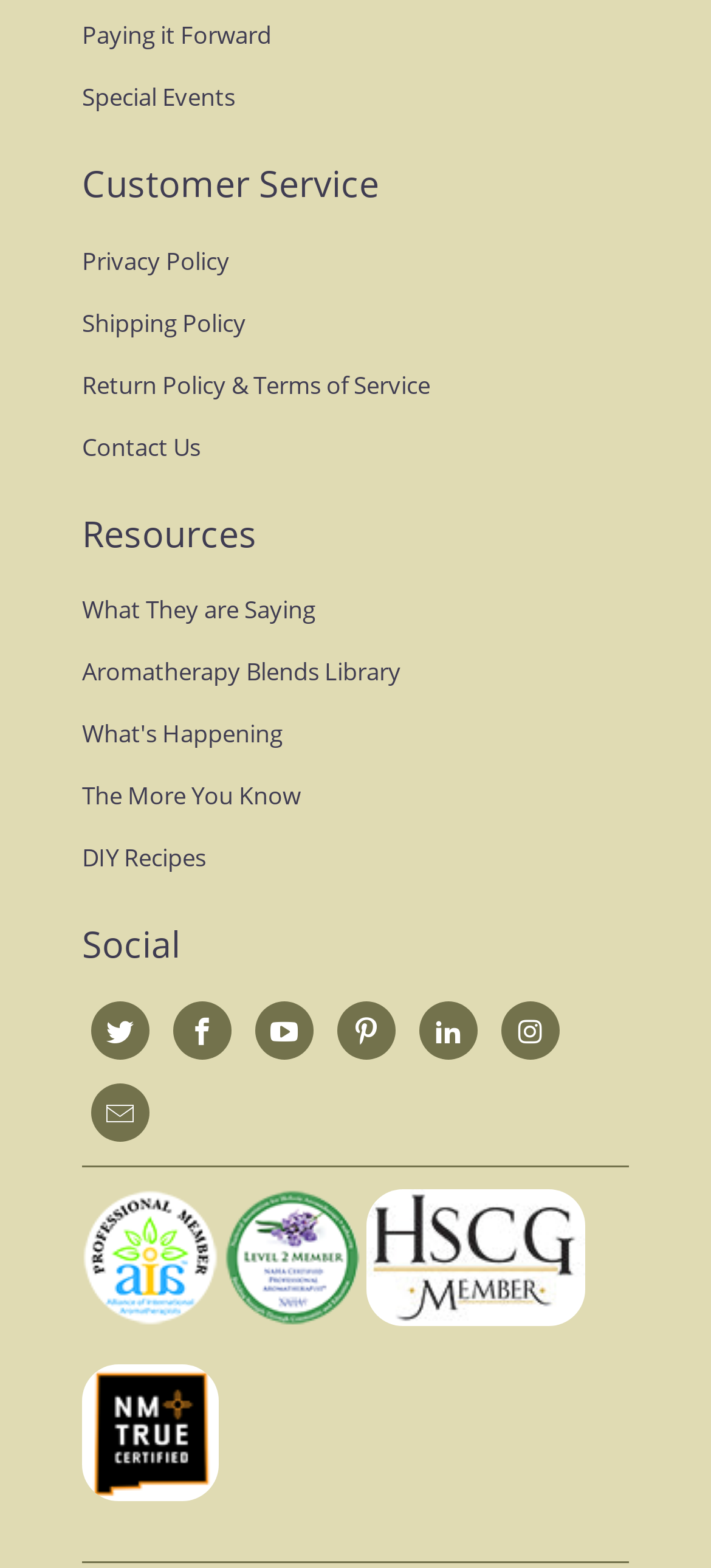Use a single word or phrase to answer the question:
What is the first link under 'Customer Service'?

Paying it Forward